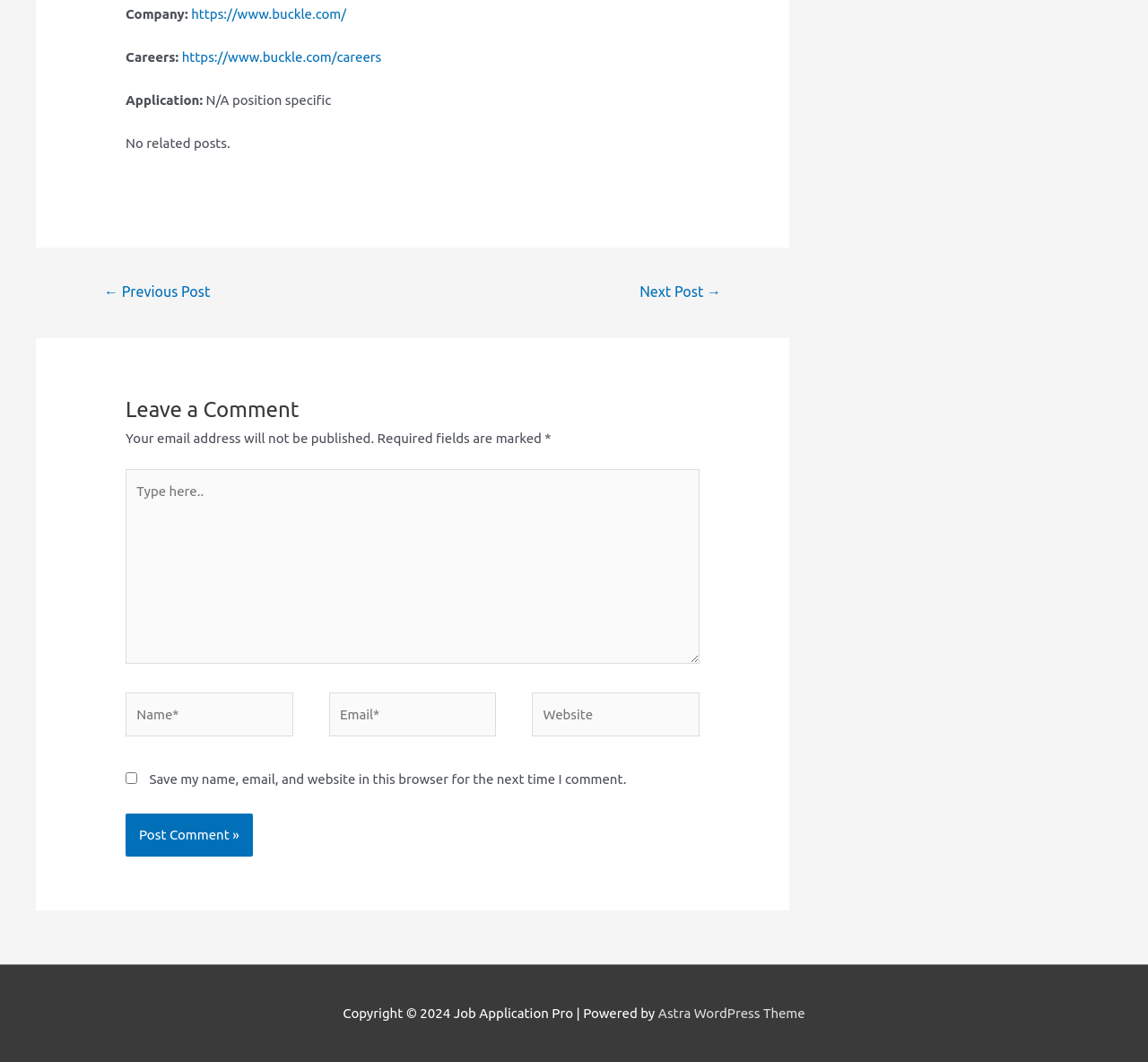Please identify the bounding box coordinates of the area I need to click to accomplish the following instruction: "Click the company website link".

[0.167, 0.006, 0.302, 0.02]